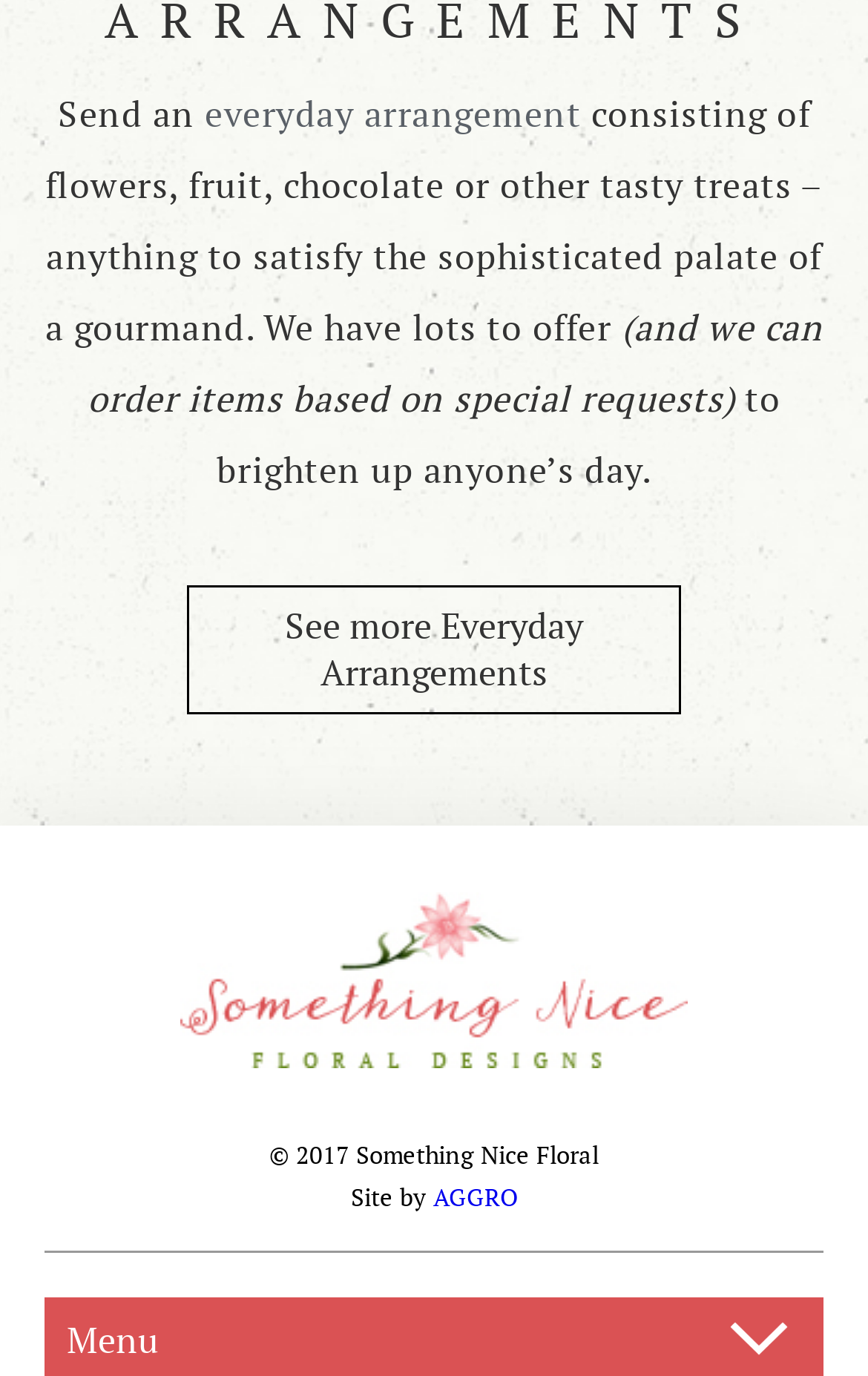What type of arrangements does the website offer?
Look at the image and respond with a single word or a short phrase.

Everyday arrangements